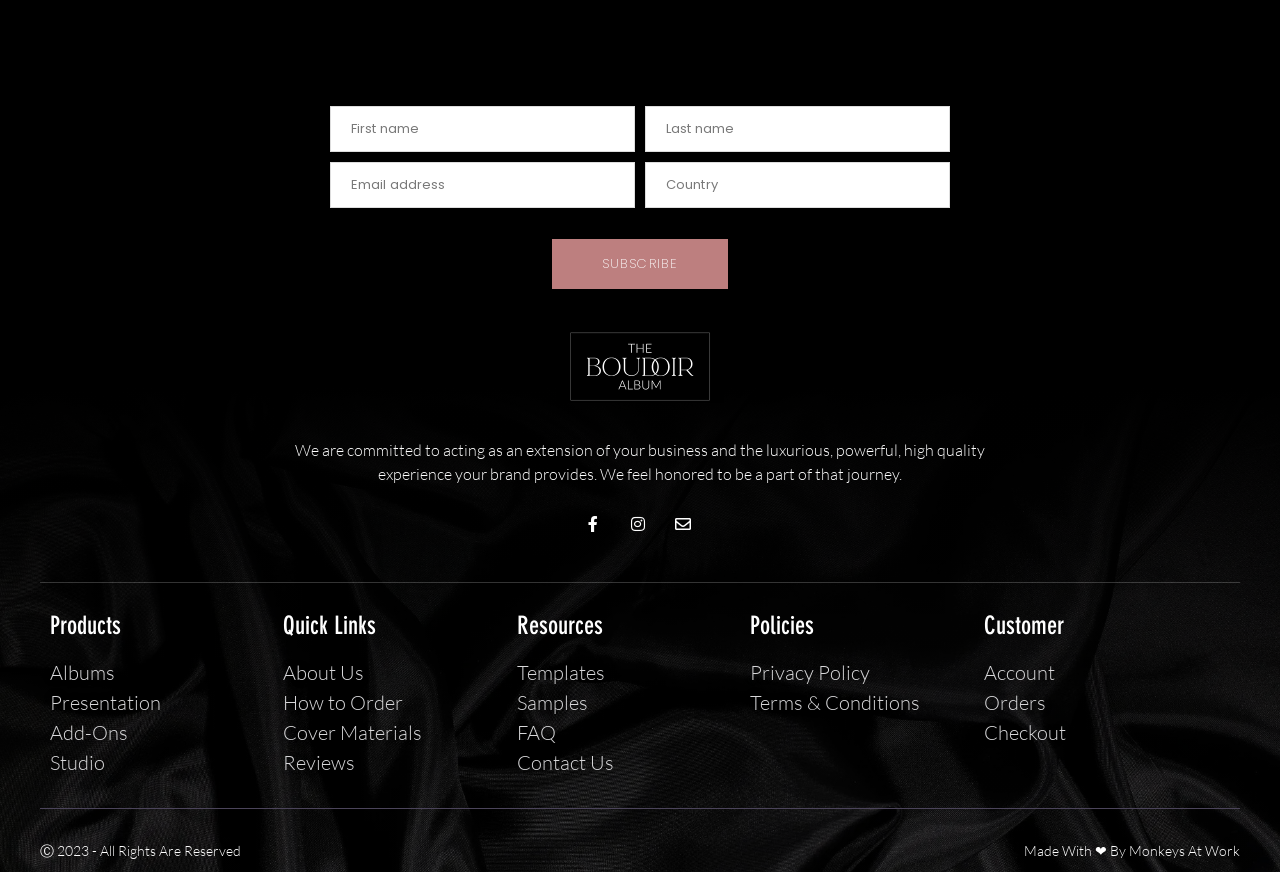Identify the bounding box coordinates of the section that should be clicked to achieve the task described: "Go to About Us".

[0.221, 0.755, 0.388, 0.789]